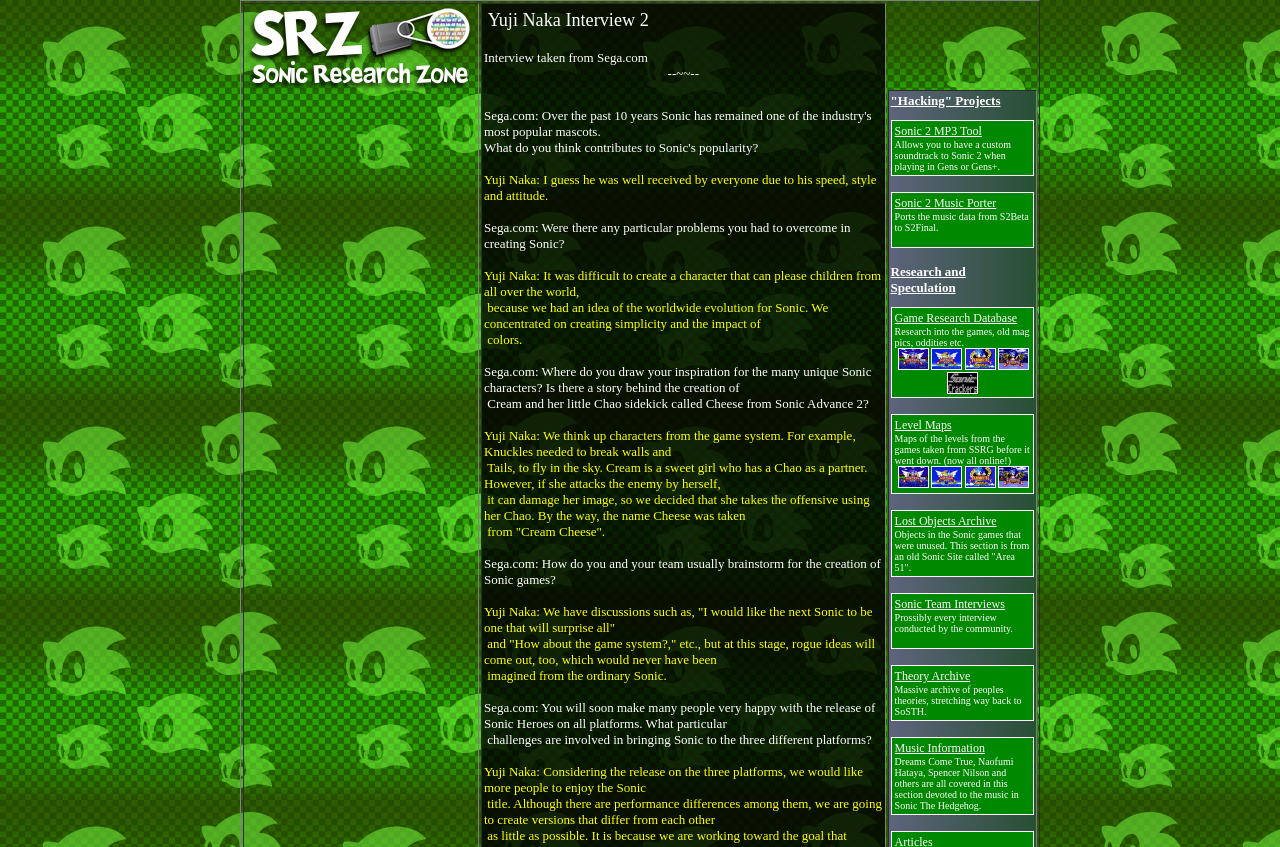Respond to the following question with a brief word or phrase:
What is the purpose of the Sonic 2 MP3 Tool?

Allows custom soundtrack to Sonic 2